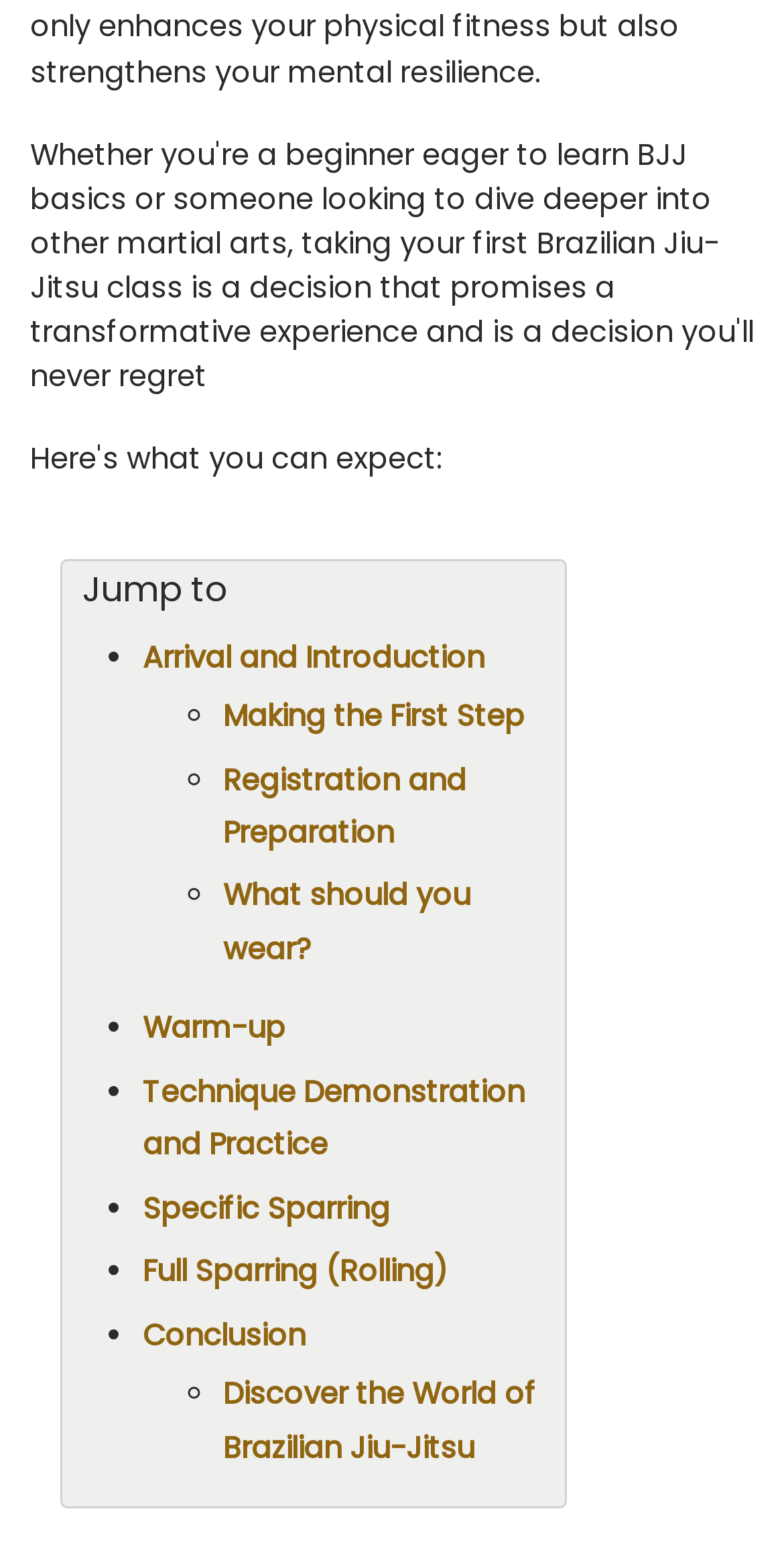What is the topic of the last link on the webpage?
Examine the image and give a concise answer in one word or a short phrase.

Brazilian Jiu-Jitsu